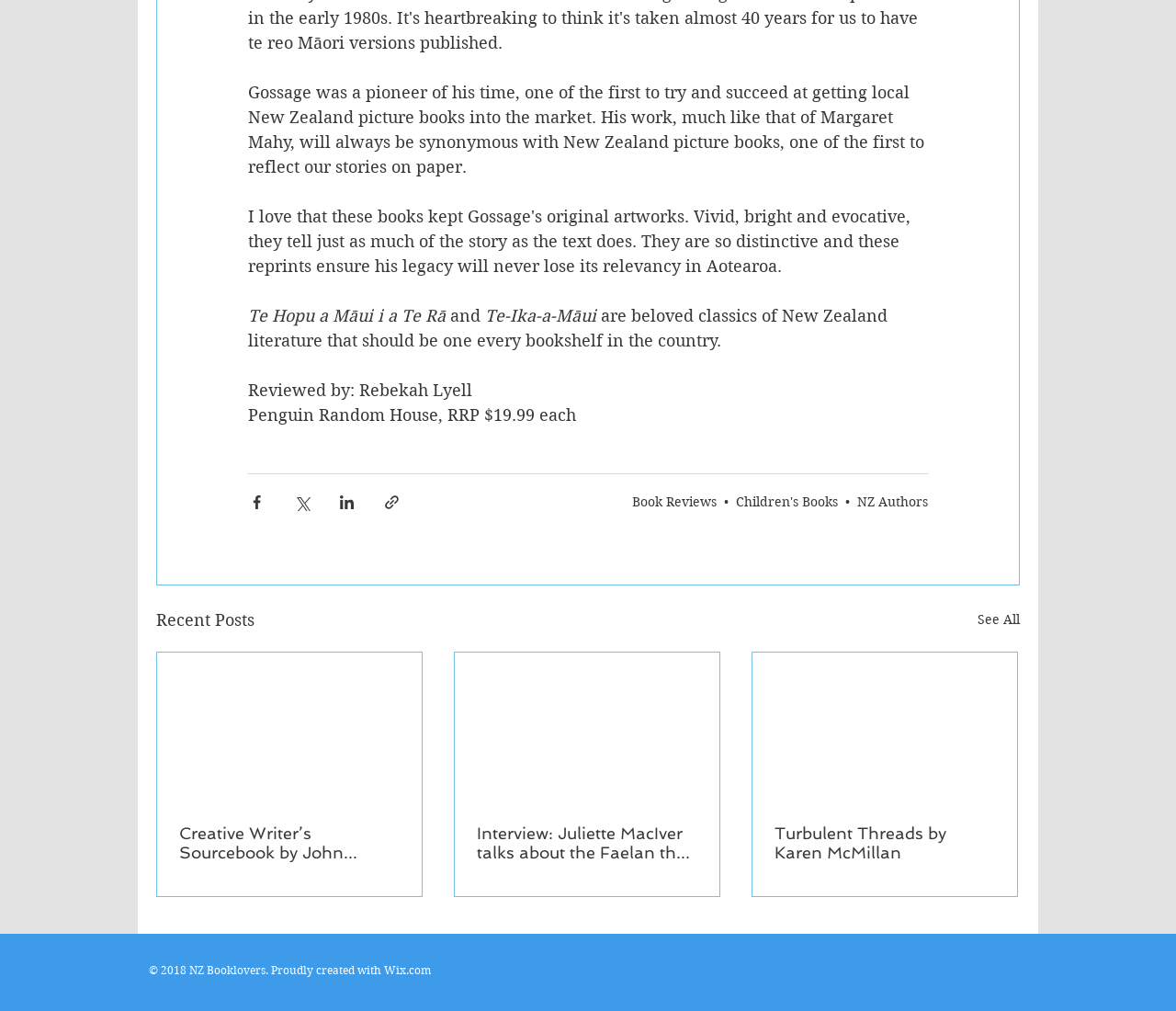Identify the bounding box for the UI element described as: "Children's Books". The coordinates should be four float numbers between 0 and 1, i.e., [left, top, right, bottom].

[0.626, 0.488, 0.712, 0.504]